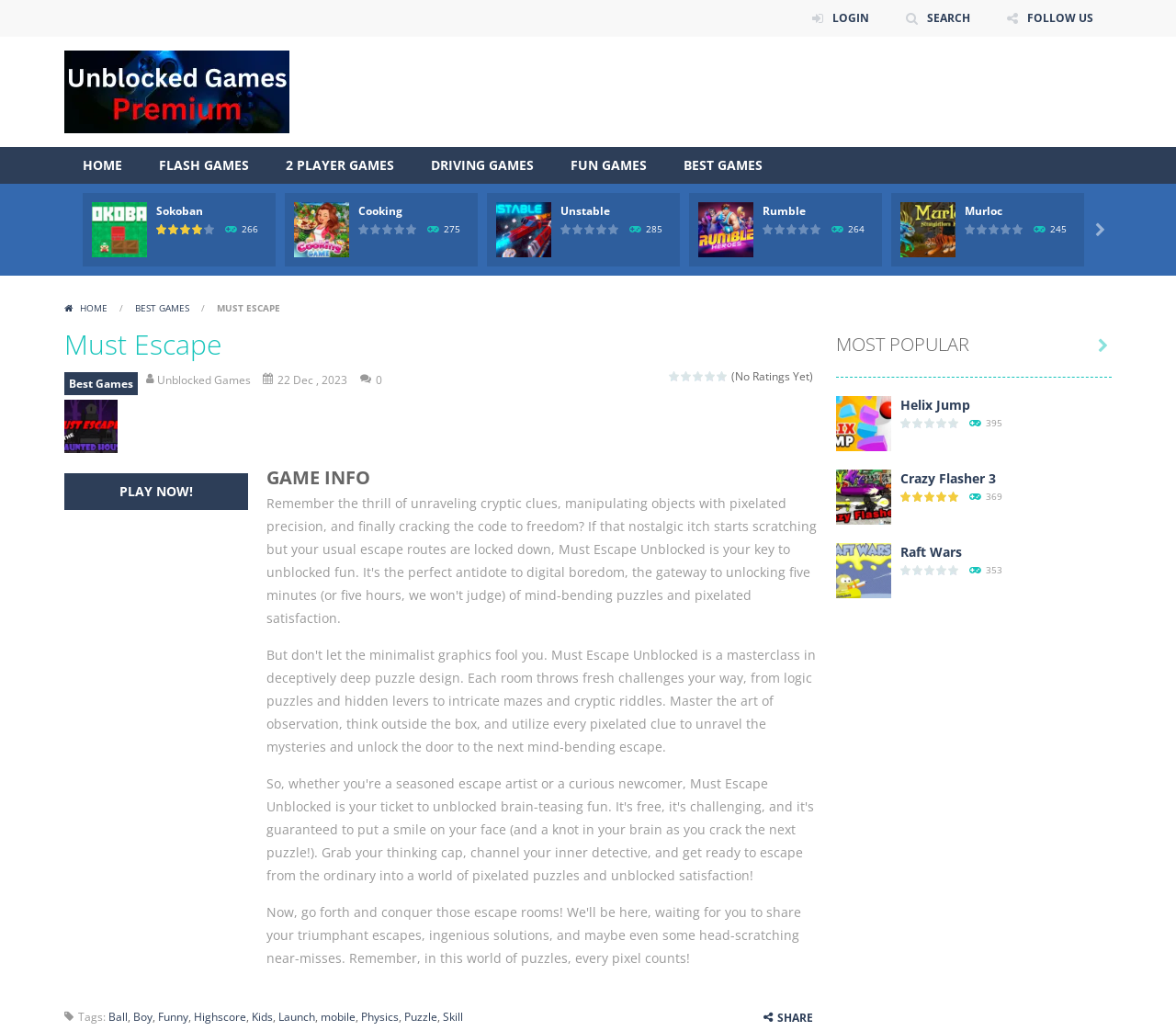Please find and report the bounding box coordinates of the element to click in order to perform the following action: "Play Murloc game". The coordinates should be expressed as four float numbers between 0 and 1, in the format [left, top, right, bottom].

[0.766, 0.213, 0.812, 0.23]